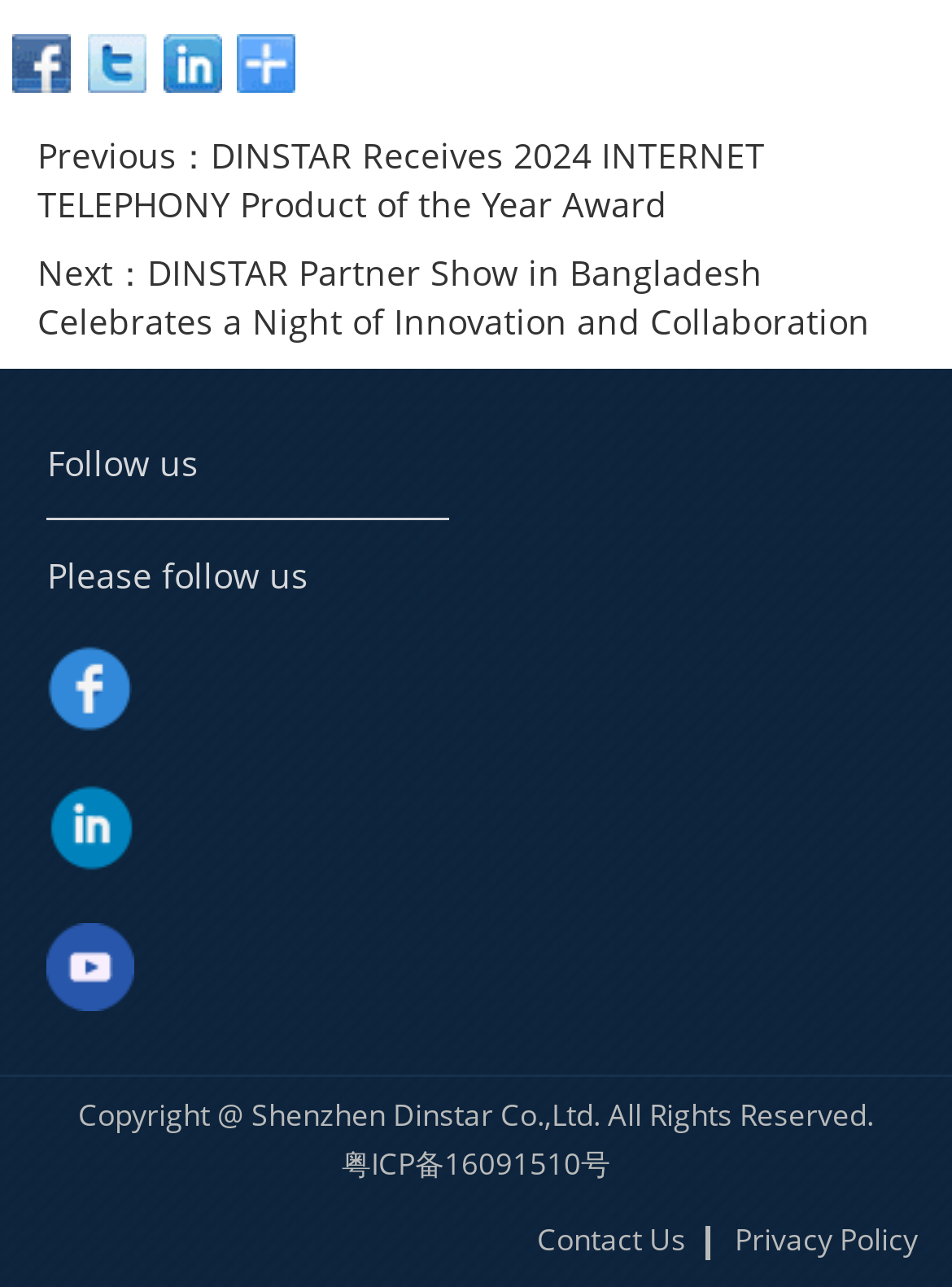Calculate the bounding box coordinates of the UI element given the description: "粤ICP备16091510号".

[0.333, 0.885, 0.667, 0.923]